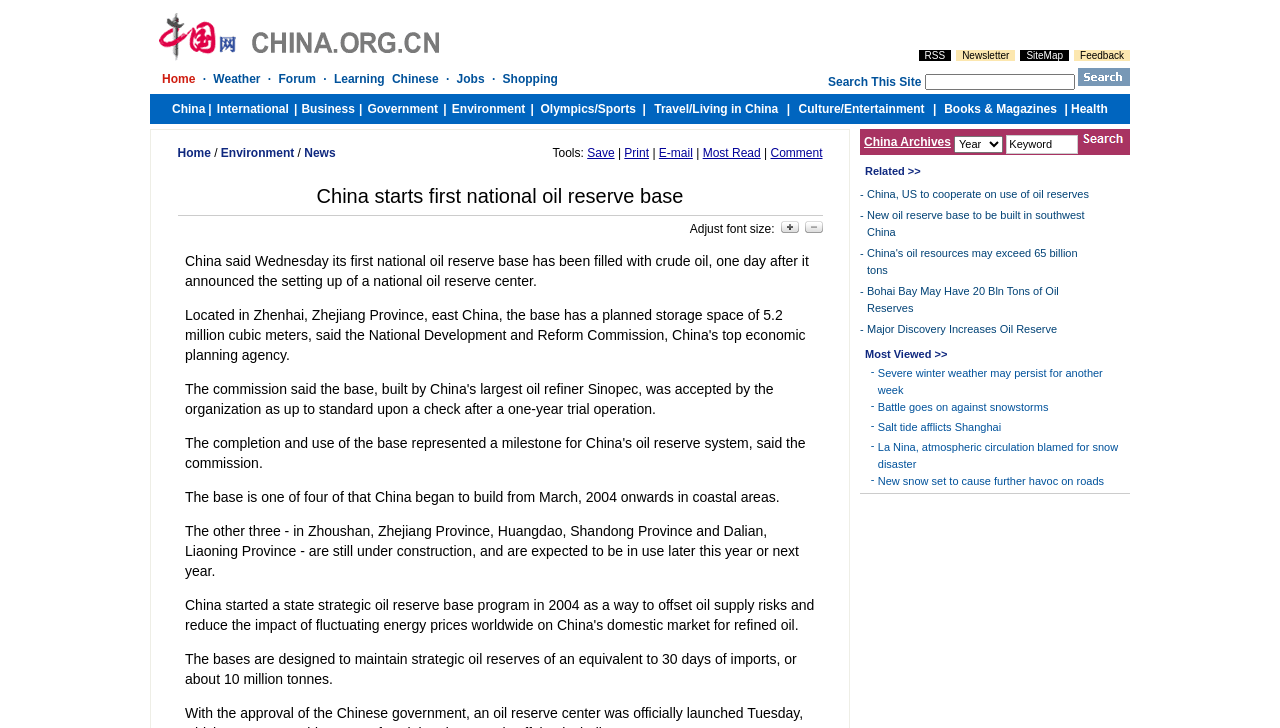Create an elaborate caption for the webpage.

The webpage is divided into several sections. At the top, there is a logo and a navigation menu with links to "RSS", "Newsletter", "SiteMap", and "Feedback". Below this, there is a horizontal menu with links to "Home", "Weather", "Forum", "Learning Chinese", "Jobs", and "Shopping". 

To the right of this menu, there is a search box with a button. Below the search box, there are three columns of links. The first column has links to "China", "International", "Business", "Government", "Environment", "Olympics/Sports", "Travel/Living in China", "Culture/Entertainment", "Books & Magazines", and "Health". The second column has a breadcrumb navigation with links to "Home", "Environment", and "News". The third column has links to "Tools" such as "Save", "Print", "E-mail", "Most Read", and "Comment".

The main content of the webpage is an article titled "China starts first national oil reserve base". The article is divided into three sections, with the first section being the title, the second section being the article content, and the third section having a font size adjustment option with links to "ZoomIn" and "ZoomOut".